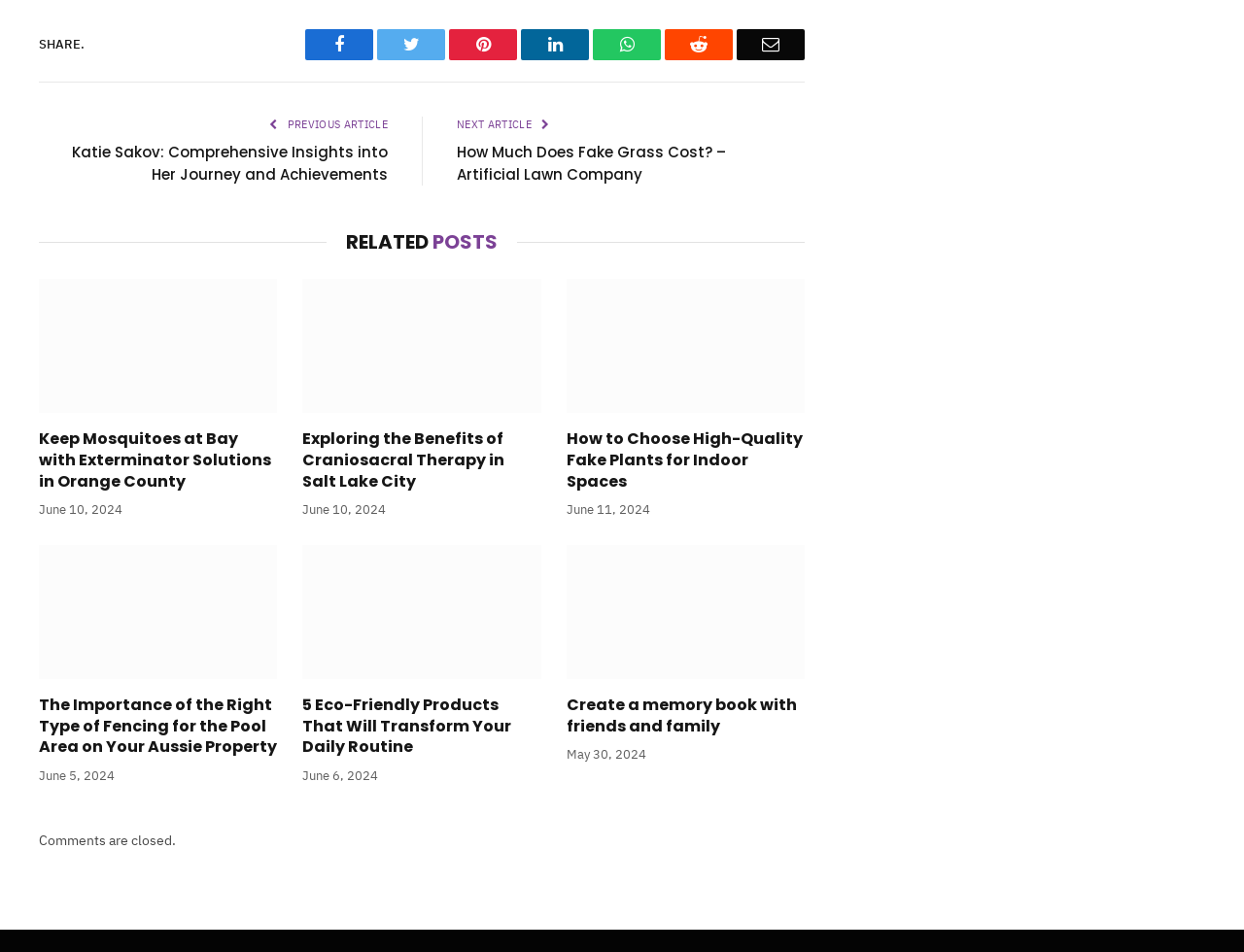Locate the bounding box coordinates of the element I should click to achieve the following instruction: "Read article about fake grass cost".

[0.367, 0.149, 0.584, 0.193]